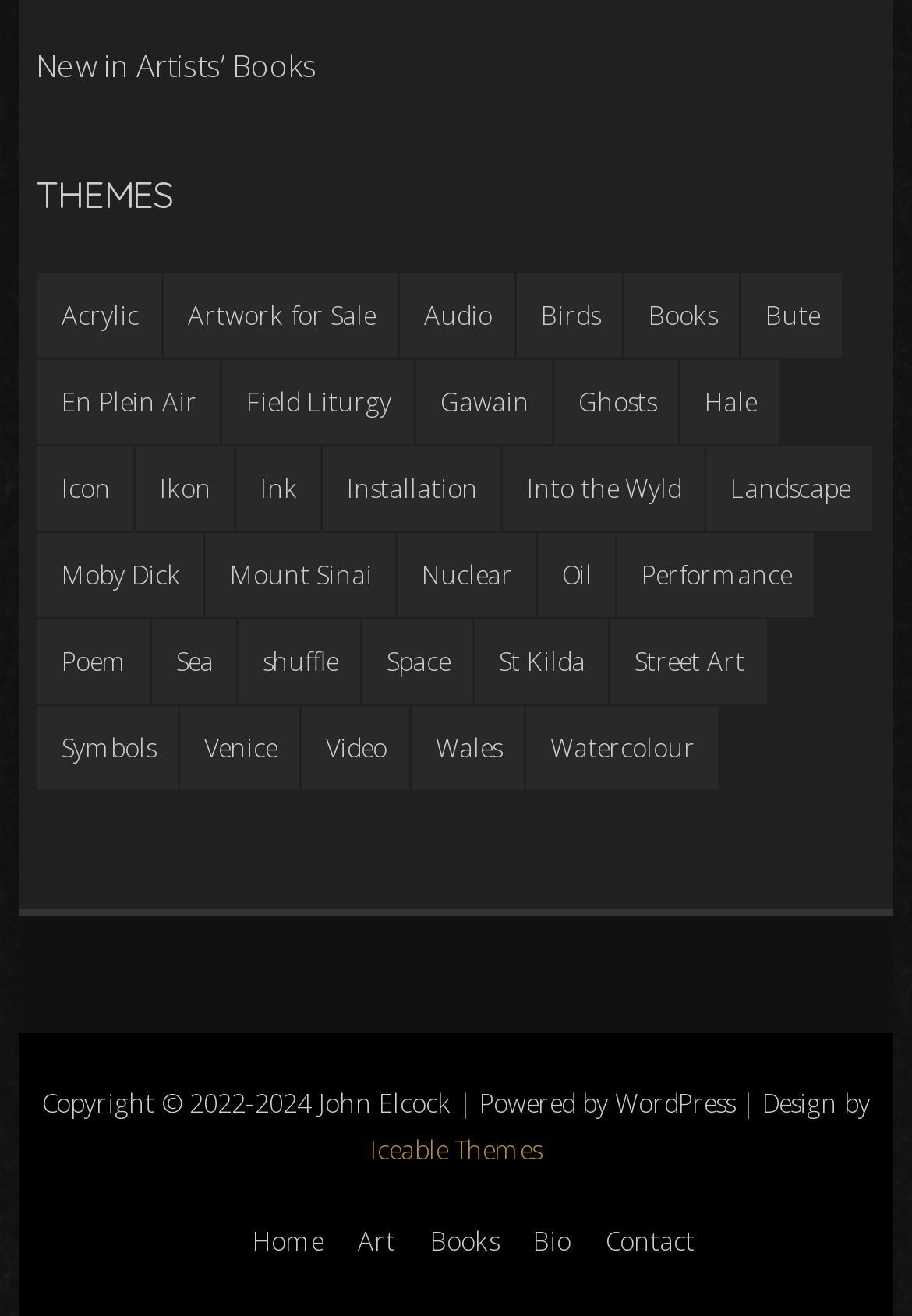Please respond to the question with a concise word or phrase:
How many items are in the 'Landscape' category?

37